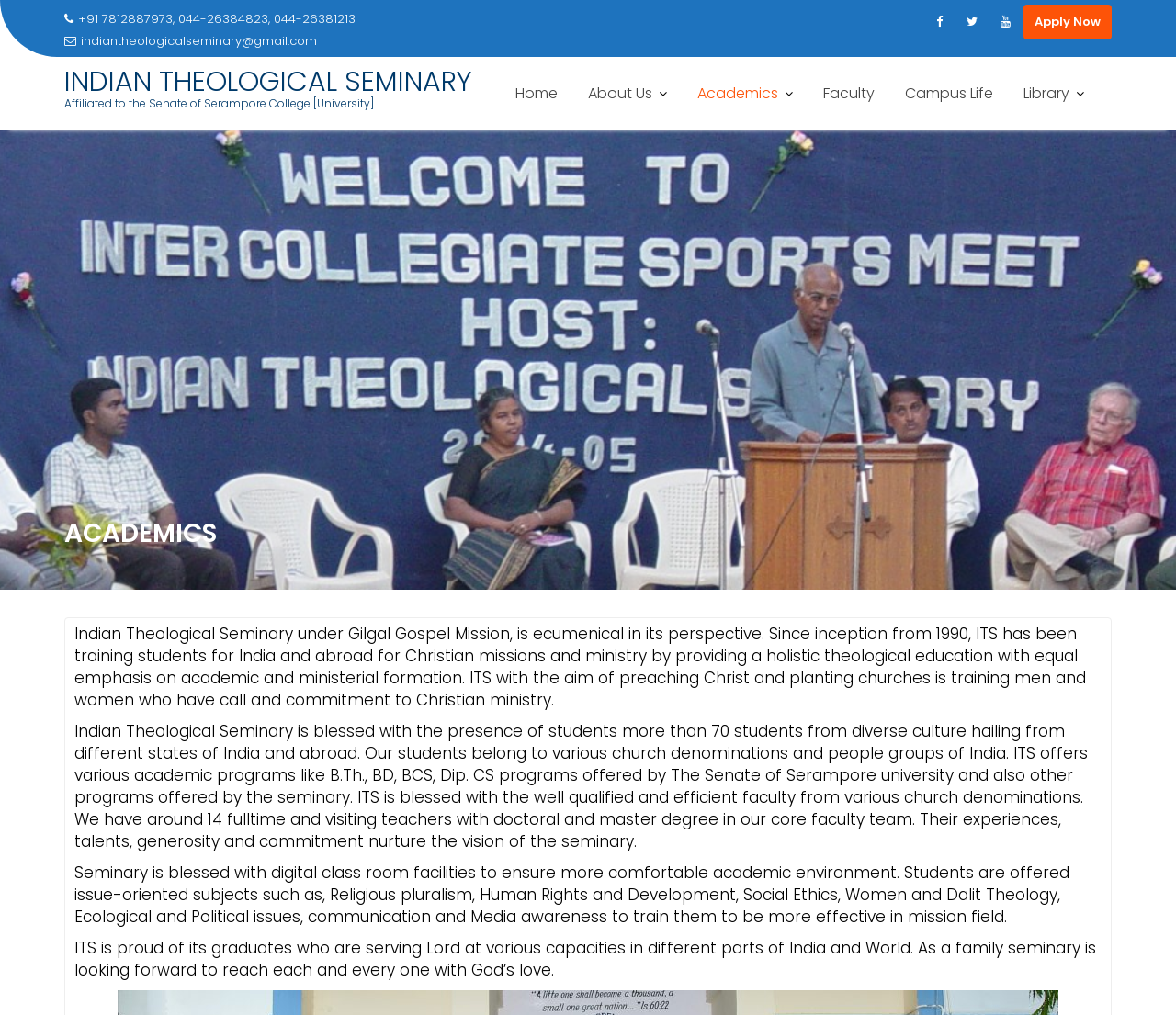Provide a one-word or short-phrase answer to the question:
What is the phone number of the Indian Theological Seminary?

+91 7812887973